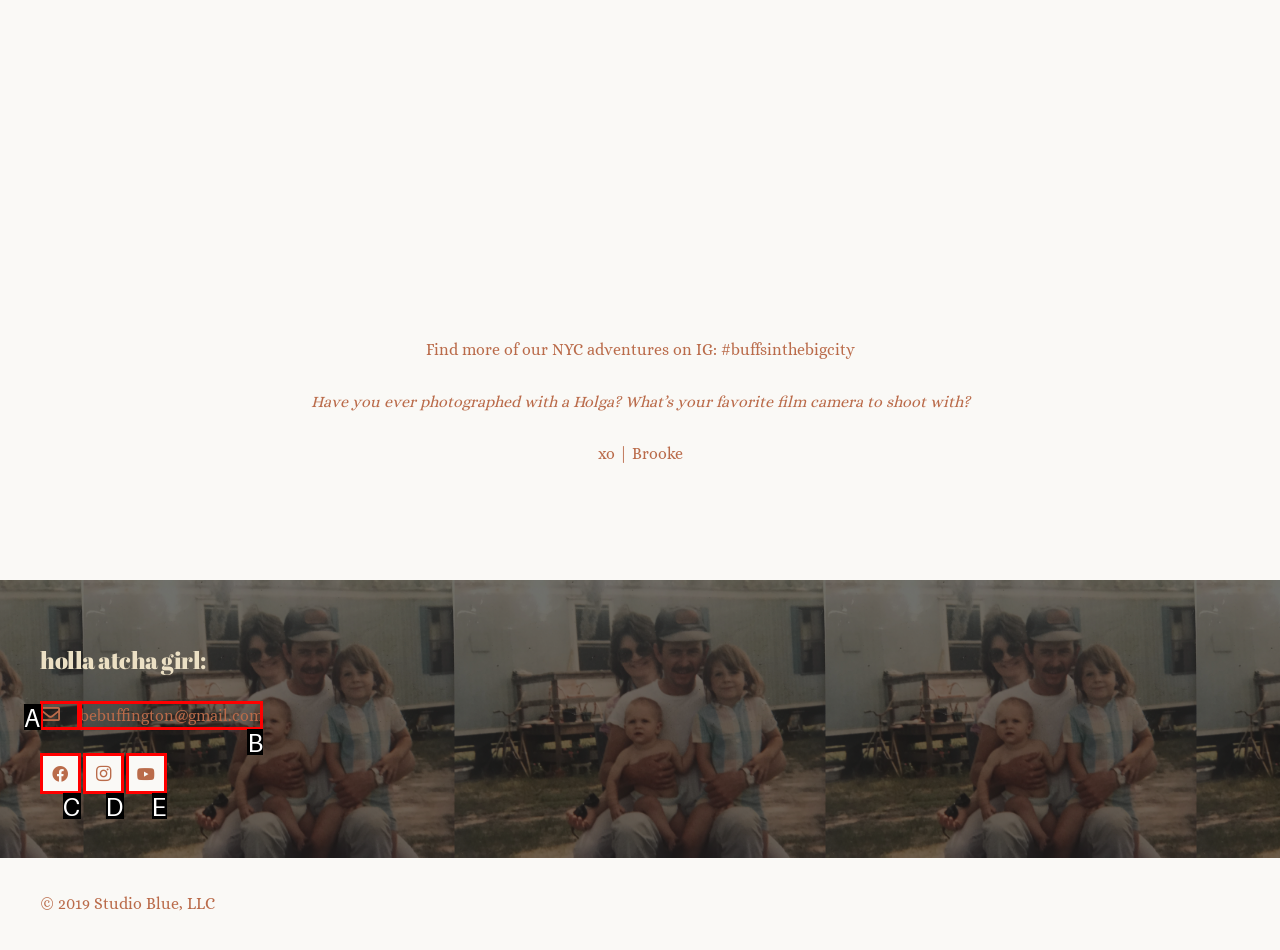Choose the option that matches the following description: aria-label="Instagram" title="Instagram"
Reply with the letter of the selected option directly.

D